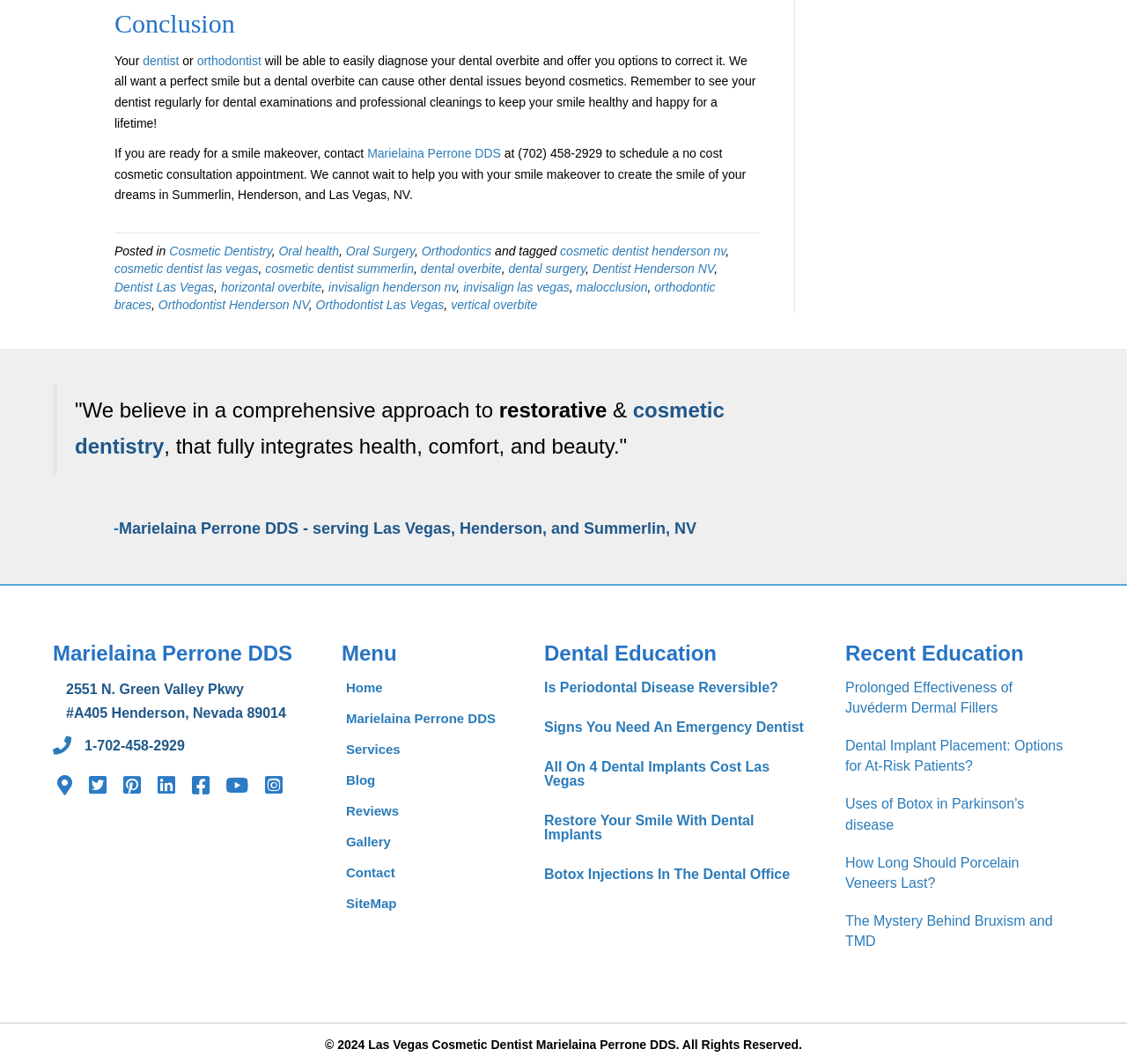Give a concise answer of one word or phrase to the question: 
What services does the dentist offer?

Cosmetic dentistry